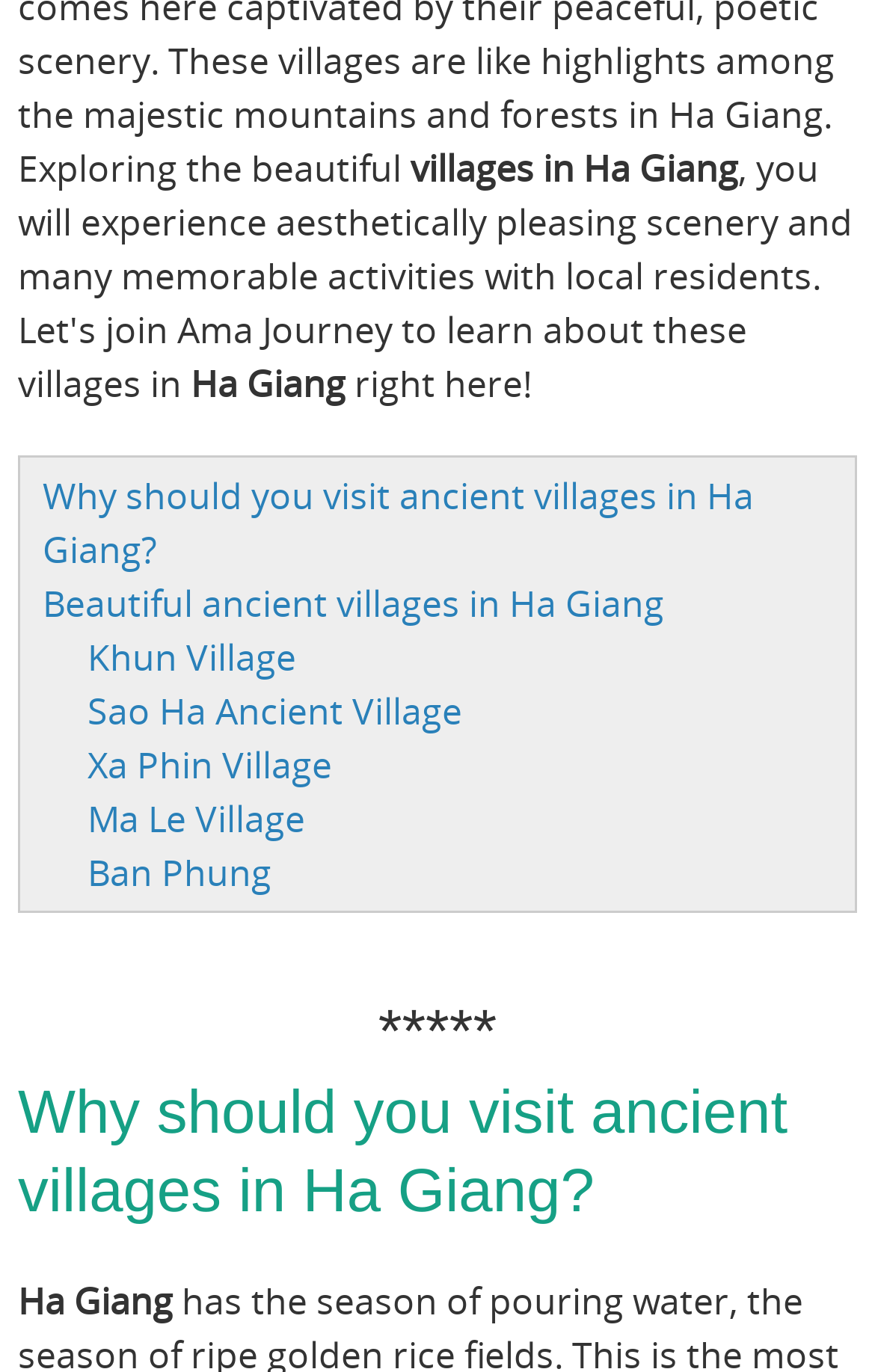How many villages are mentioned on the webpage?
Can you provide a detailed and comprehensive answer to the question?

By examining the links on the webpage, I count five specific villages mentioned: Khun Village, Sao Ha Ancient Village, Xa Phin Village, Ma Le Village, and Ban Phung.